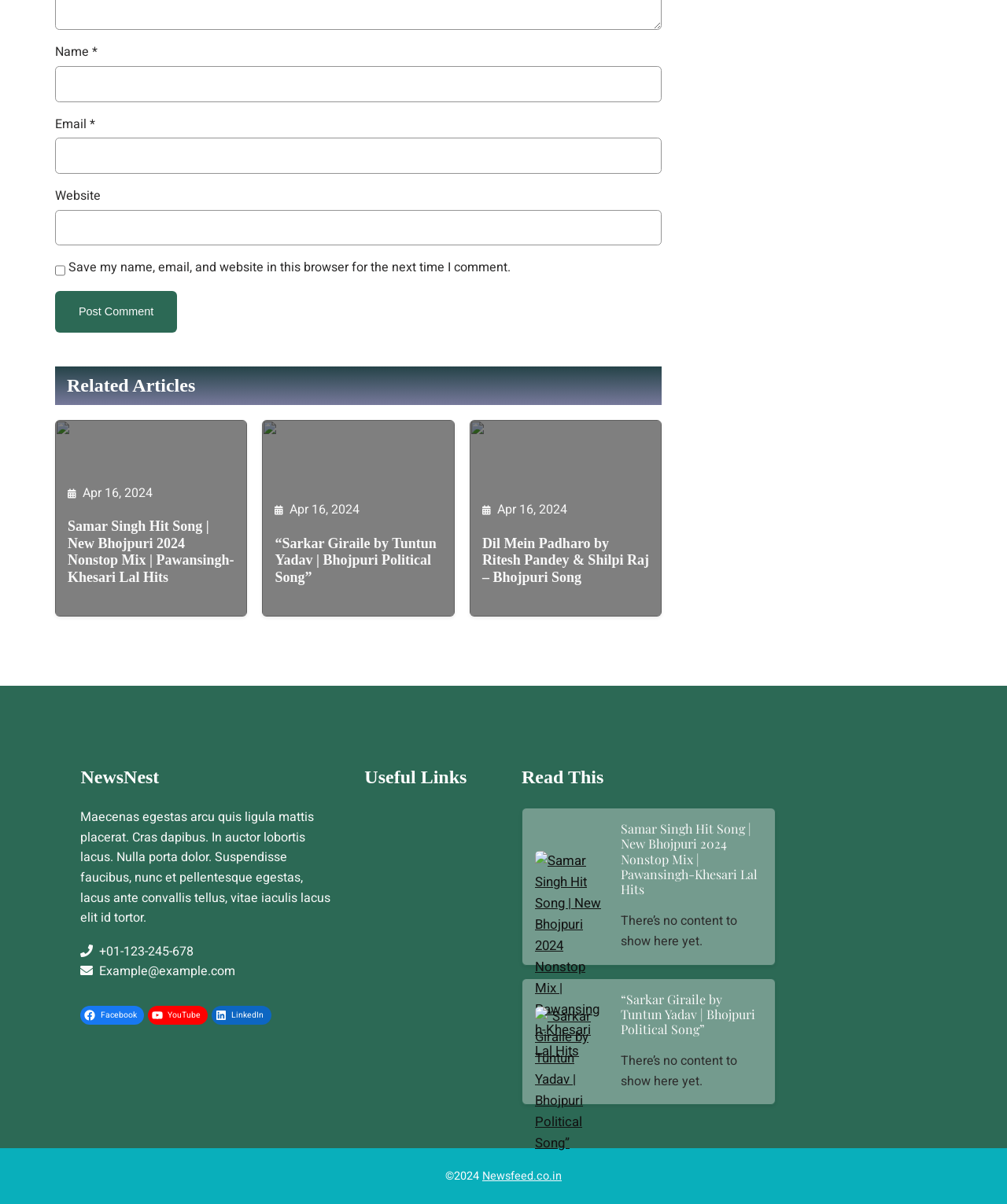Answer the question briefly using a single word or phrase: 
What is the contact information provided at the bottom?

Phone number and email